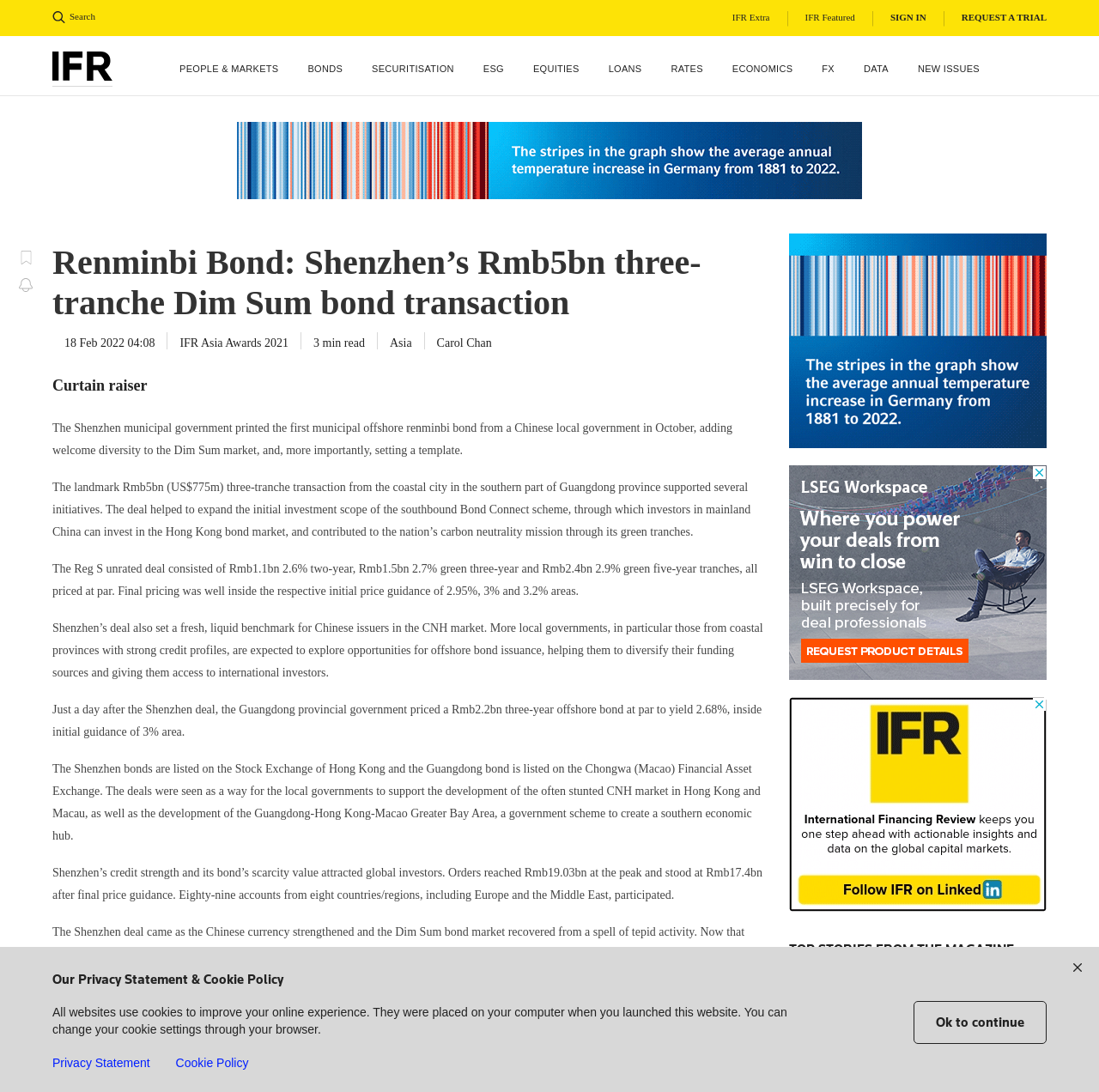Describe every aspect of the webpage in a detailed manner.

The webpage is about a news article titled "Renminbi Bond: Shenzhen’s Rmb5bn three-tranche Dim Sum bond transaction" from IFR (International Finance Review). At the top, there is a navigation bar with links to "Search", "IFR Extra", "IFR Featured", "SIGN IN", and "REQUEST A TRIAL". Below the navigation bar, there is a banner with the IFR logo and a menu with links to various financial categories such as "PEOPLE & MARKETS", "BONDS", "SECURITISATION", and more.

The main content of the webpage is the news article, which is divided into several sections. The article's title and publication date are displayed prominently at the top, followed by a brief summary and several paragraphs of text. The article discusses the Shenzhen municipal government's issuance of a Renminbi bond and its implications for the financial market.

To the right of the article, there is a sidebar with several advertisements and a section titled "TOP STORIES FROM THE MAGAZINE", which lists several other news articles with links to read more. At the bottom of the webpage, there is a footer with links to the website's privacy statement and cookie policy, as well as a brief description of how cookies are used on the website.

Throughout the webpage, there are several images and icons, including the IFR logo, social media icons, and images accompanying the news articles. The layout is clean and organized, with clear headings and concise text.